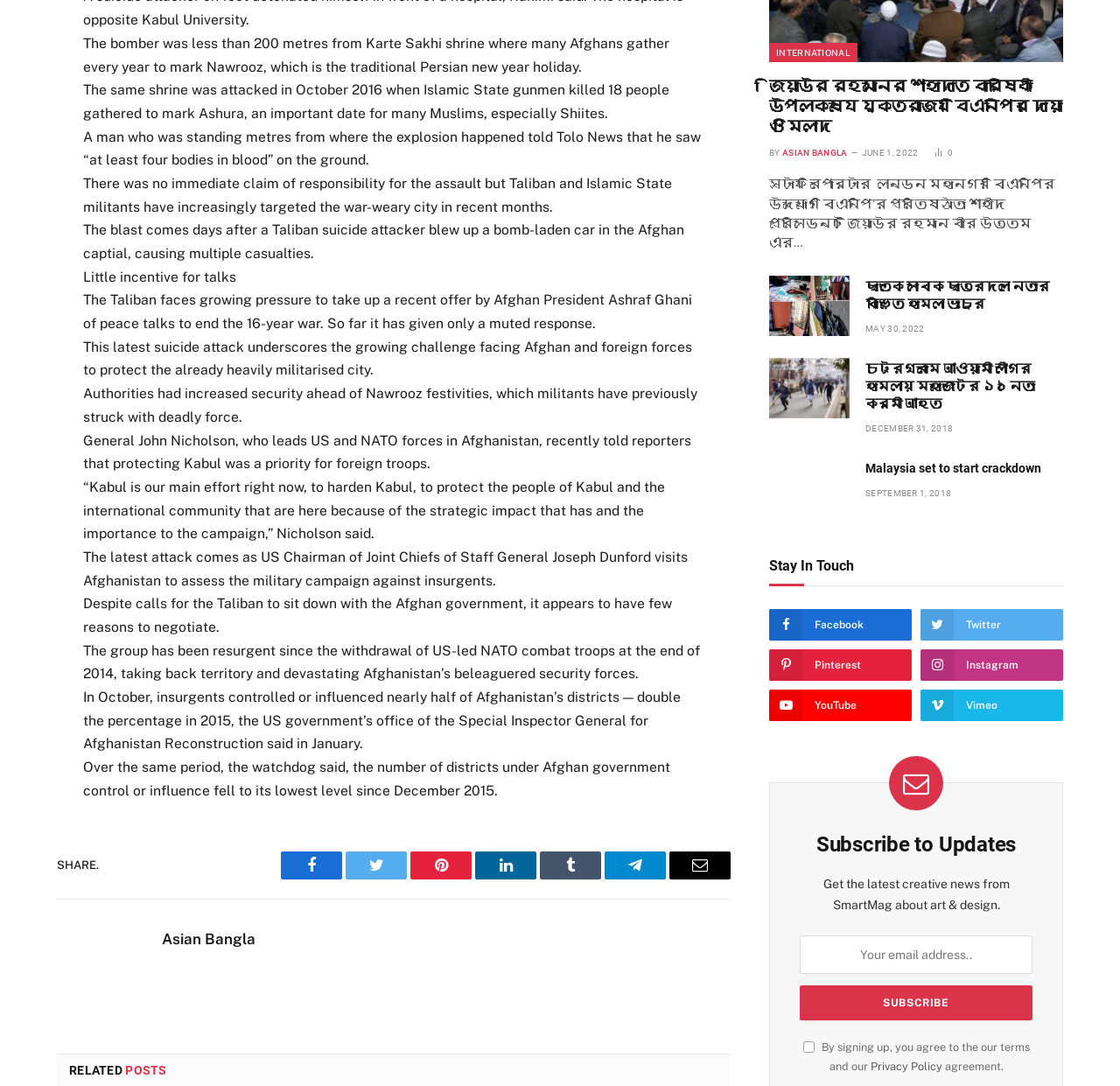How many related posts are there?
Please provide a full and detailed response to the question.

I counted the number of related posts under the 'RELATED POSTS' section, and there are three articles listed.